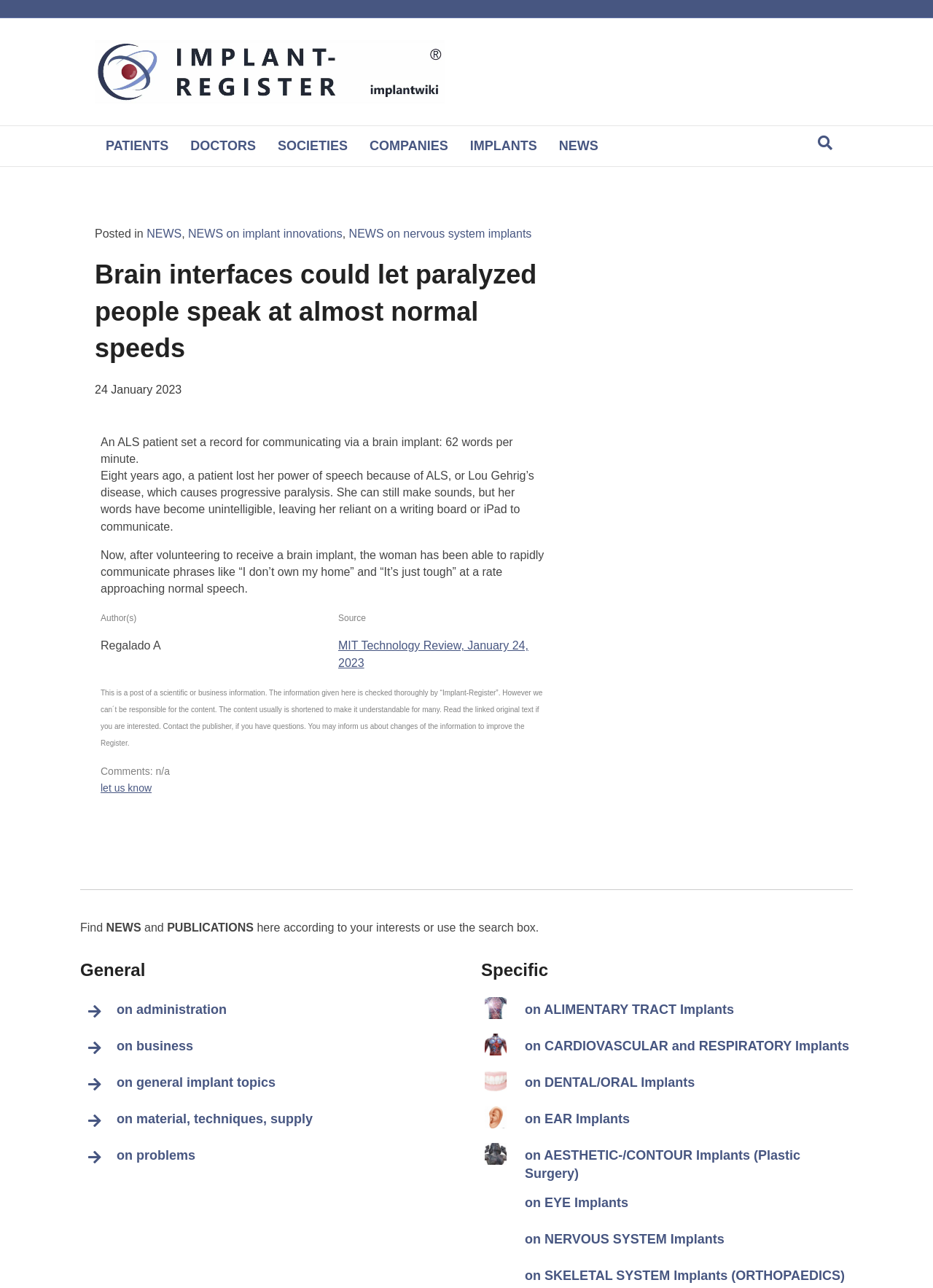Determine the main heading text of the webpage.

Brain interfaces could let paralyzed people speak at almost normal speeds